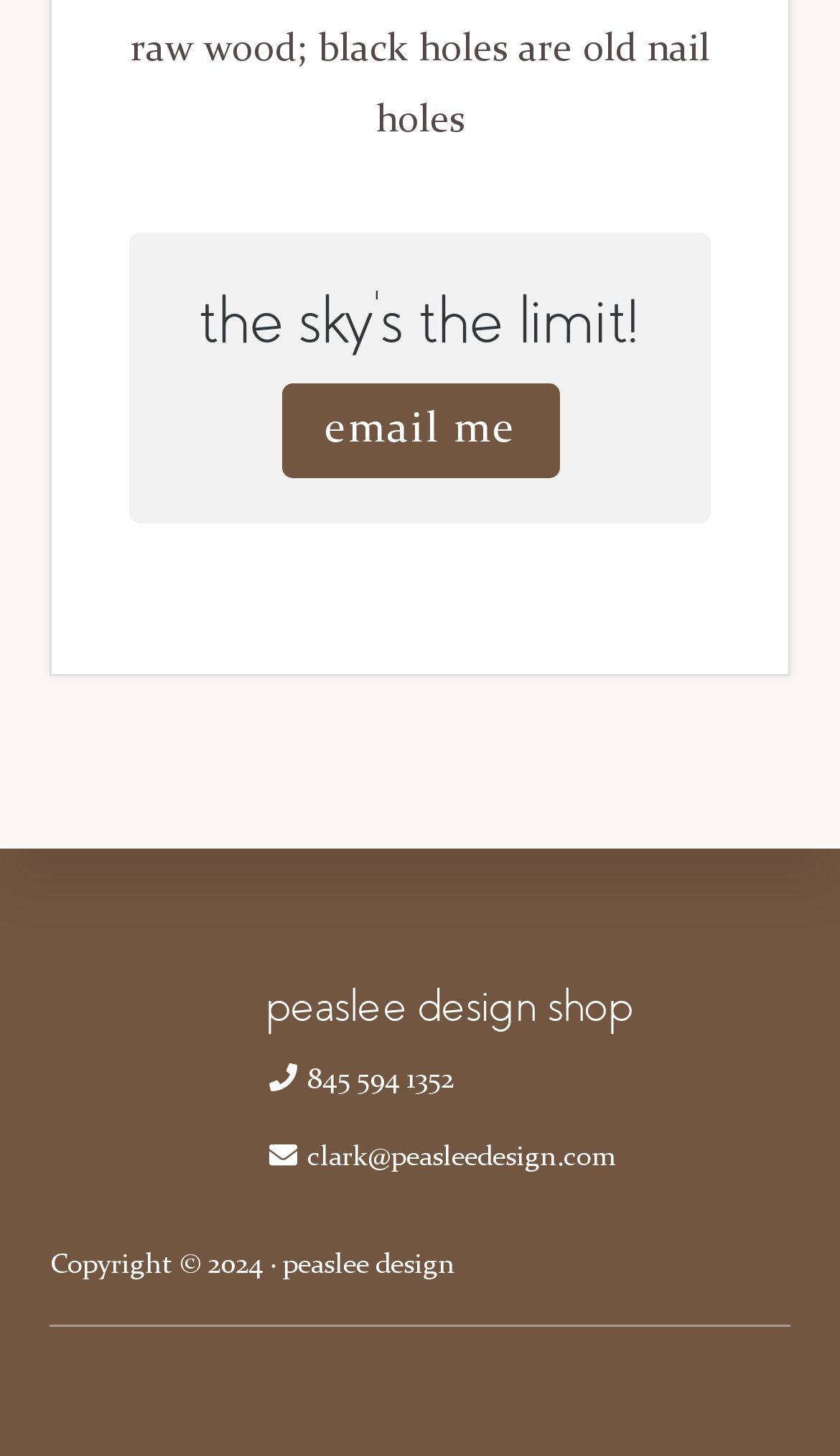What is the email address to contact?
Kindly answer the question with as much detail as you can.

The email address to contact can be found in the link element with the text 'clark@peasleedesign.com' located at the bottom of the page, which suggests that it is the email address to contact the design shop.